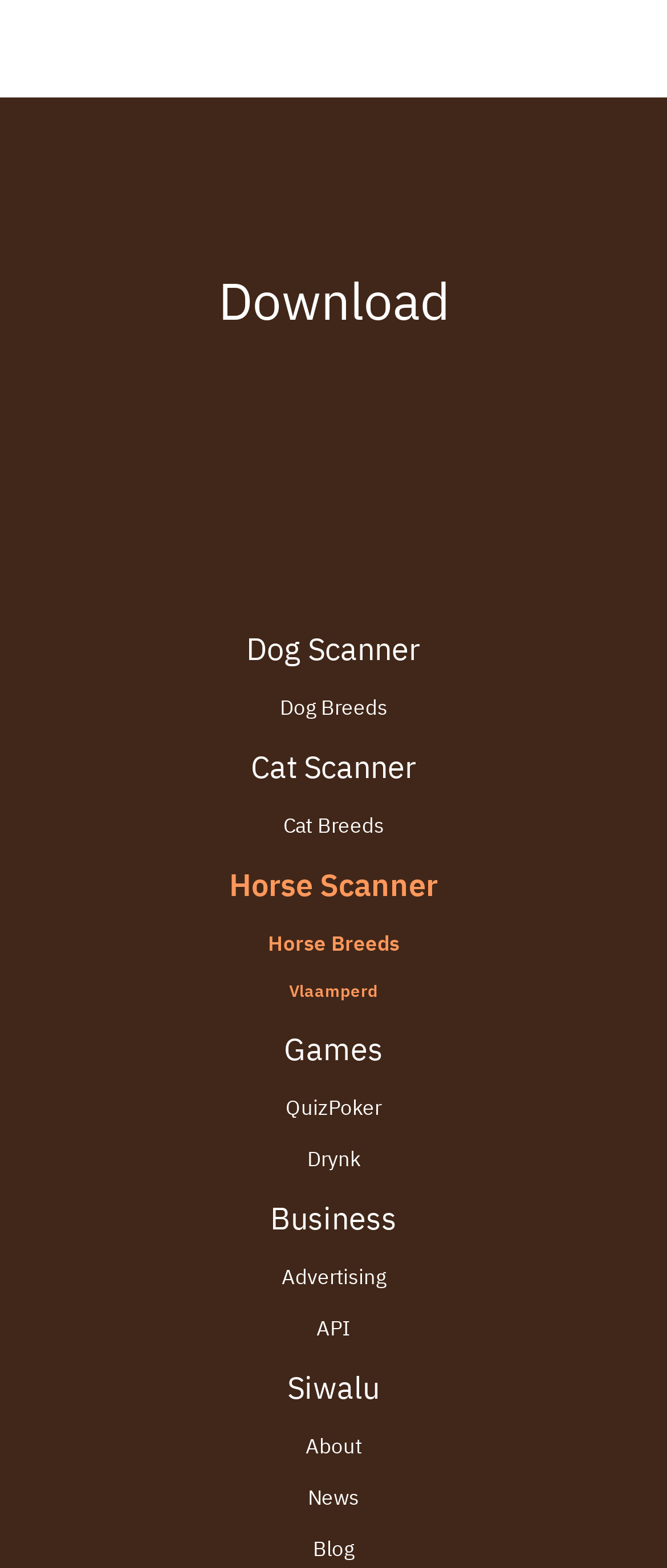Reply to the question with a single word or phrase:
How many links are there in total?

17